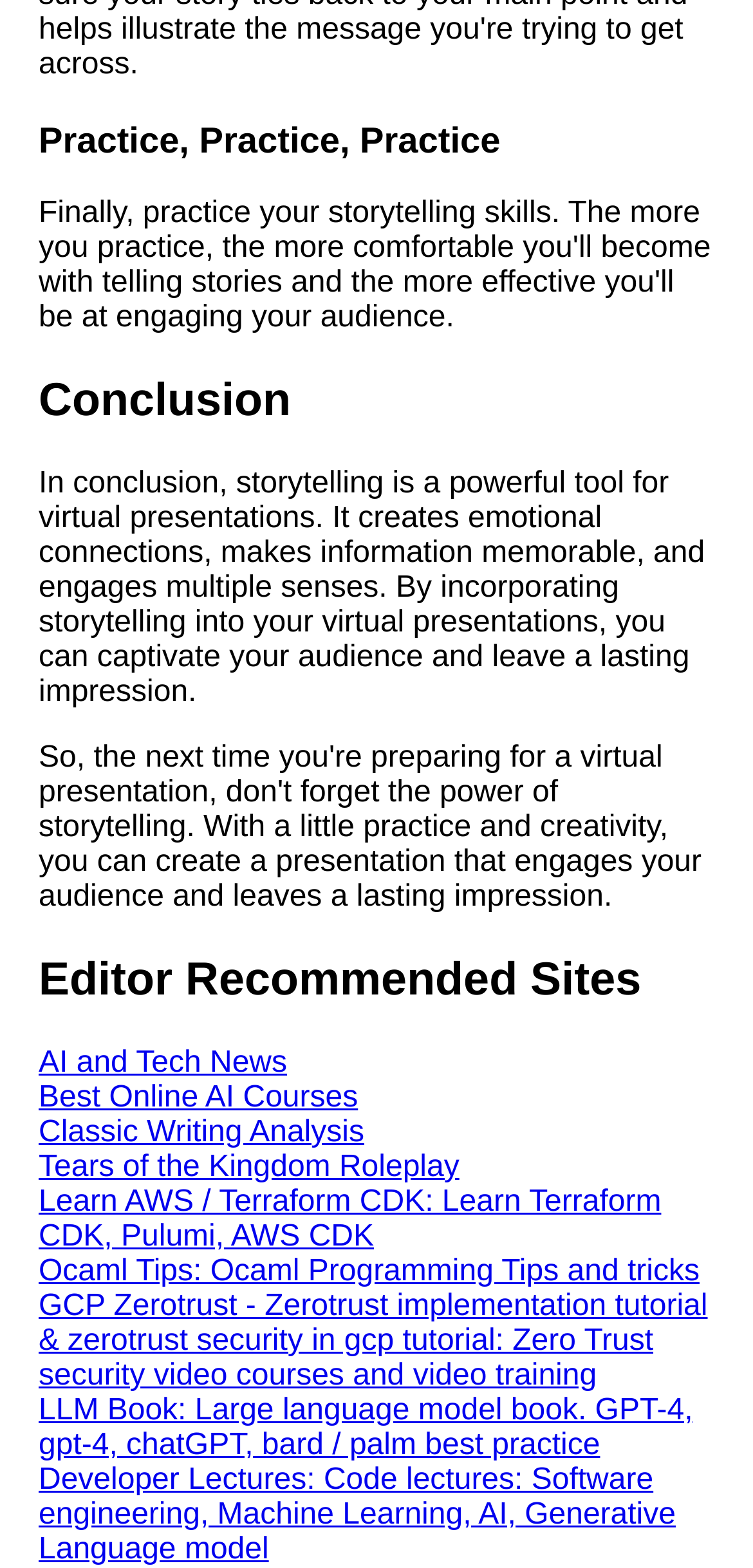Please give a succinct answer using a single word or phrase:
What is the first link on the webpage?

AI and Tech News